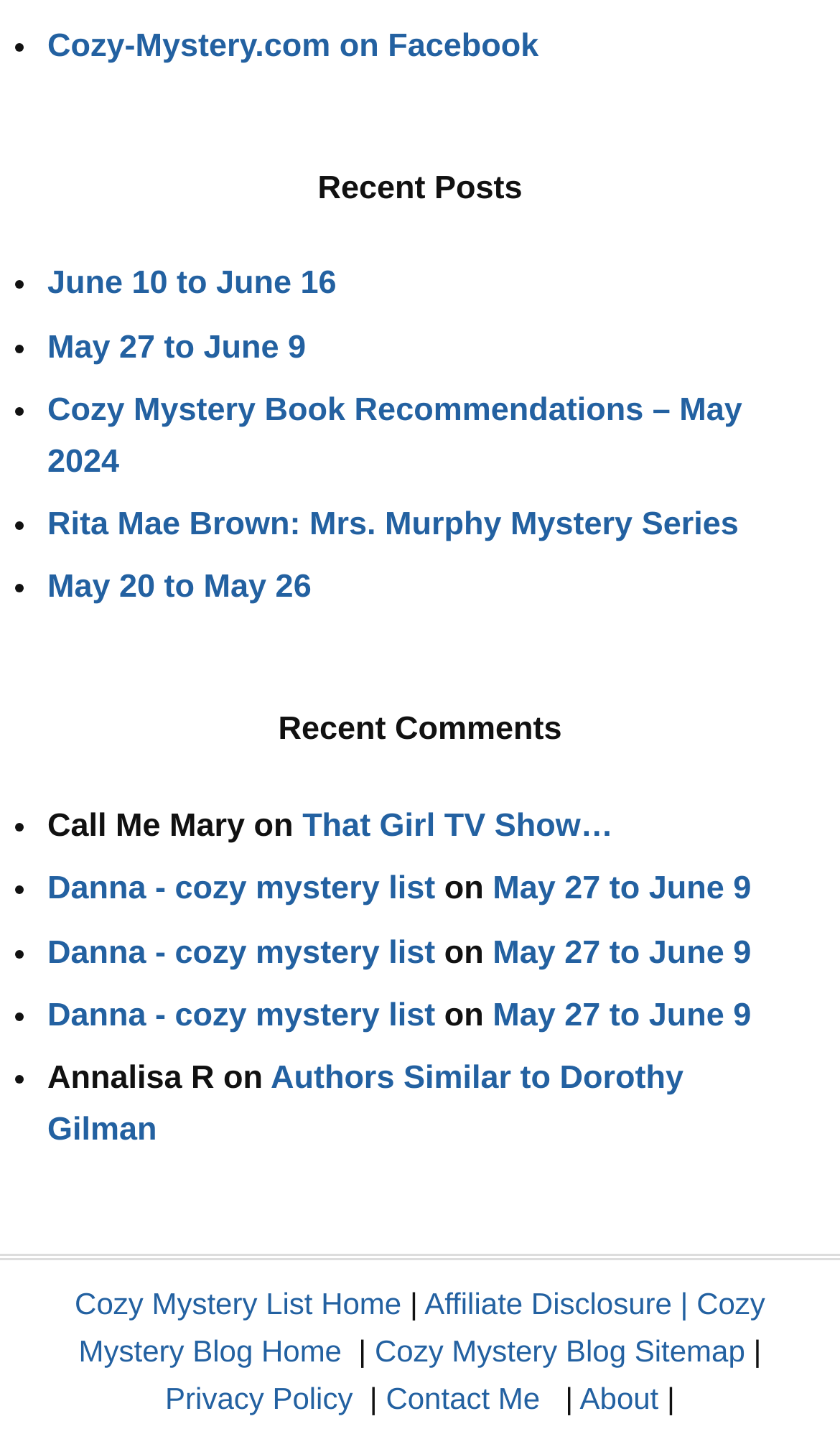What is the name of the Facebook page?
By examining the image, provide a one-word or phrase answer.

Cozy-Mystery.com